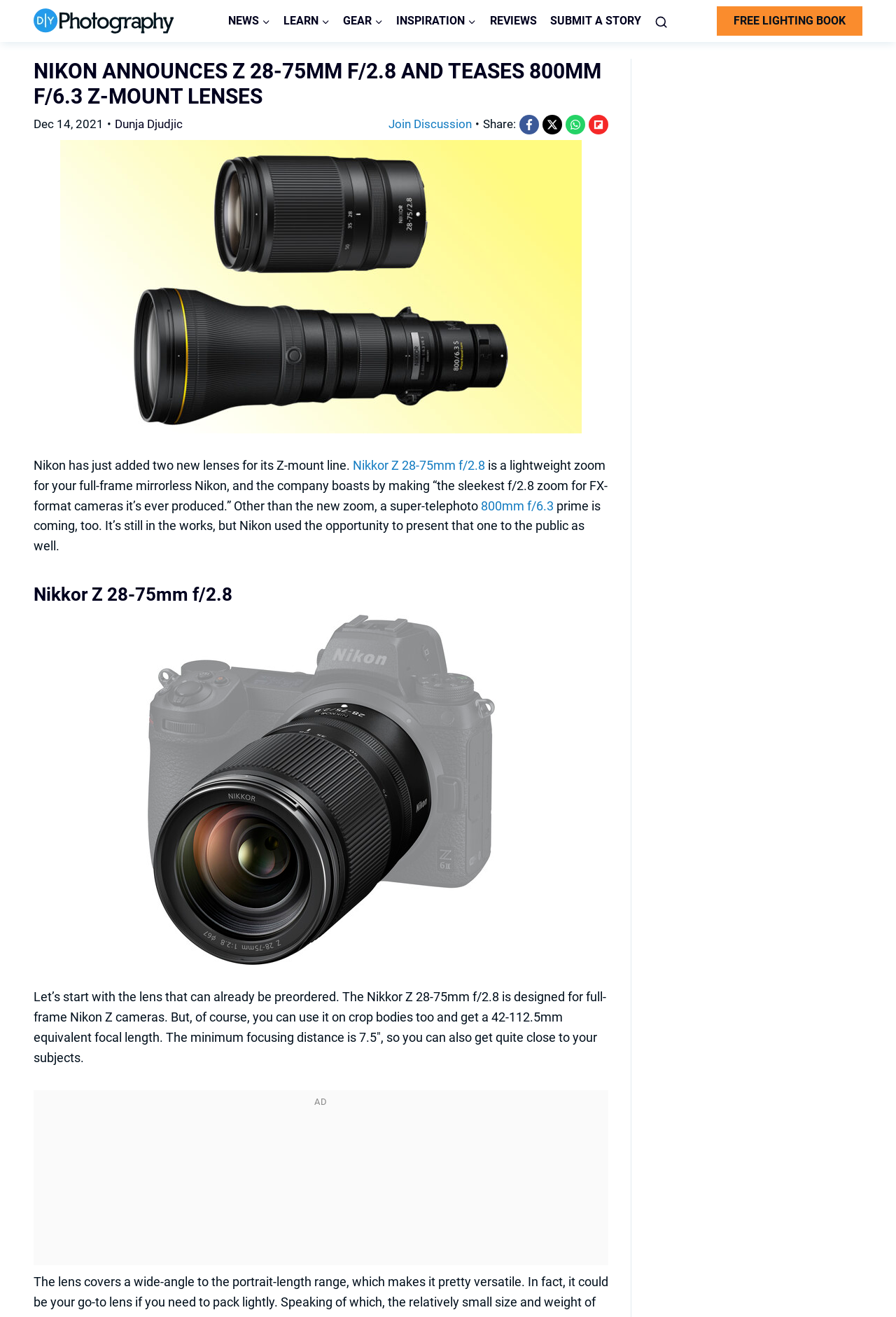Provide the bounding box coordinates for the area that should be clicked to complete the instruction: "Share the article on Facebook".

[0.58, 0.087, 0.602, 0.102]